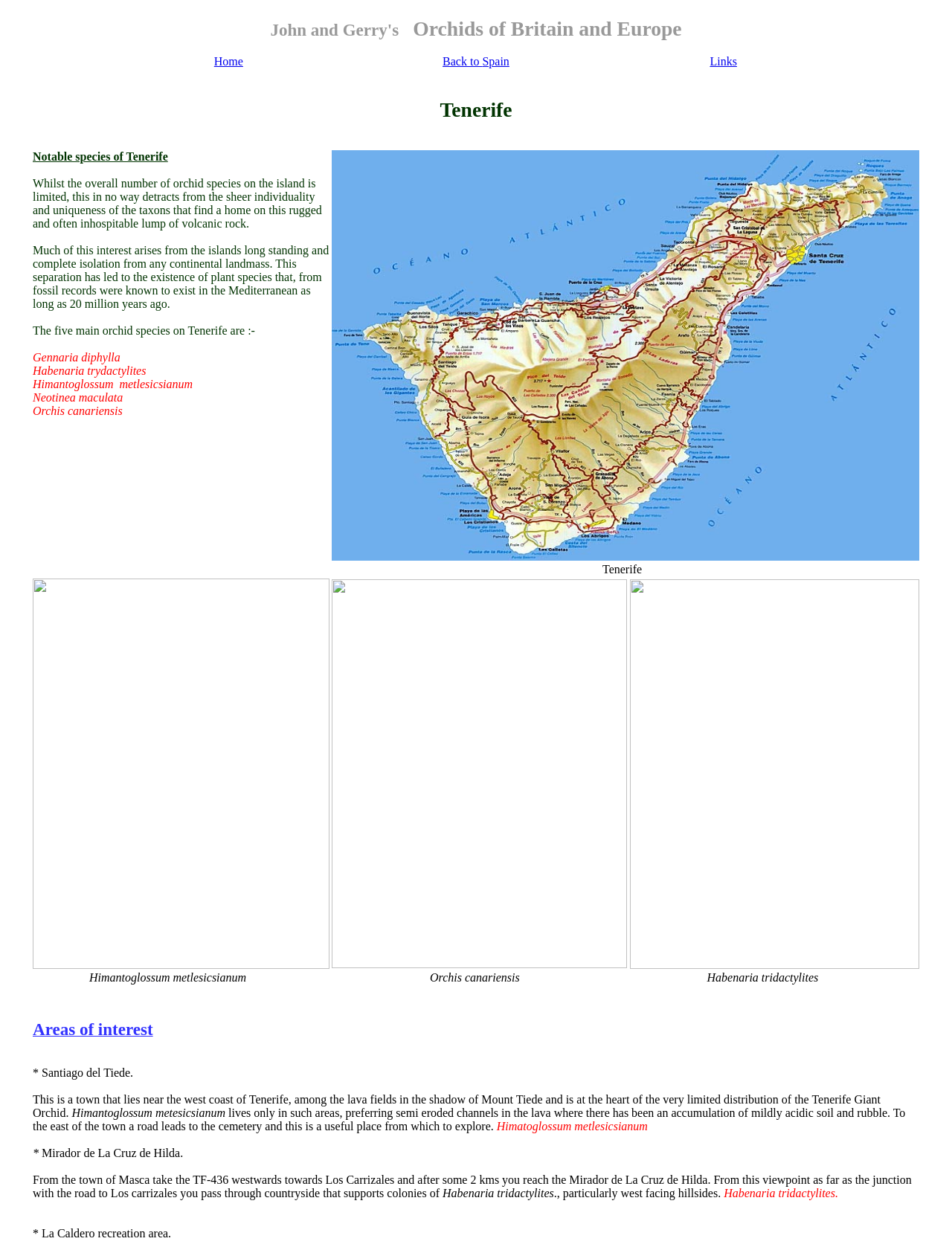Please answer the following question using a single word or phrase: Where can Himantoglossum metlesicsianum be found?

Santiago del Tiede